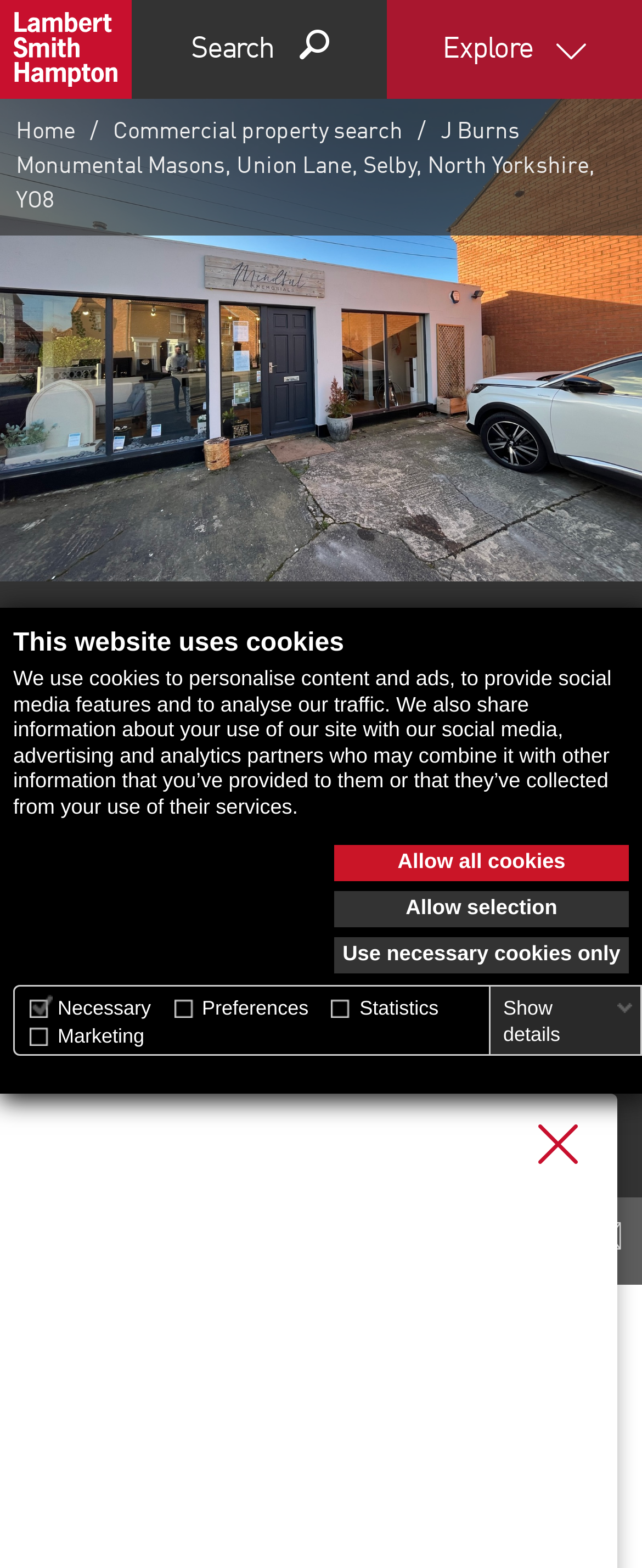What is the location of the property?
Look at the screenshot and respond with a single word or phrase.

Selby, North Yorkshire, YO8